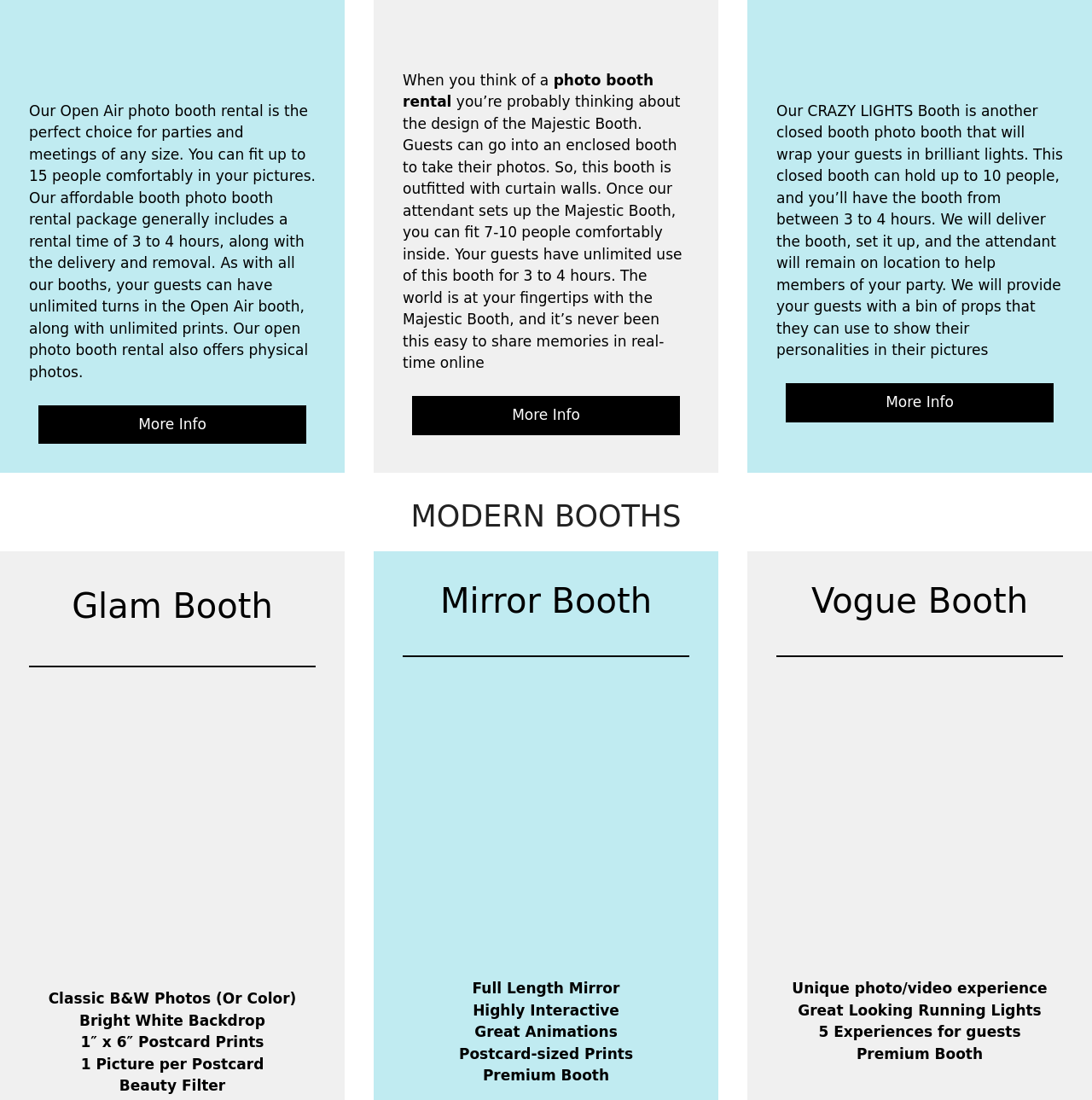What is unique about the Vogue Booth experience?
Using the details from the image, give an elaborate explanation to answer the question.

The text describes the Vogue Booth as offering a unique photo/video experience with Great Looking Running Lights.